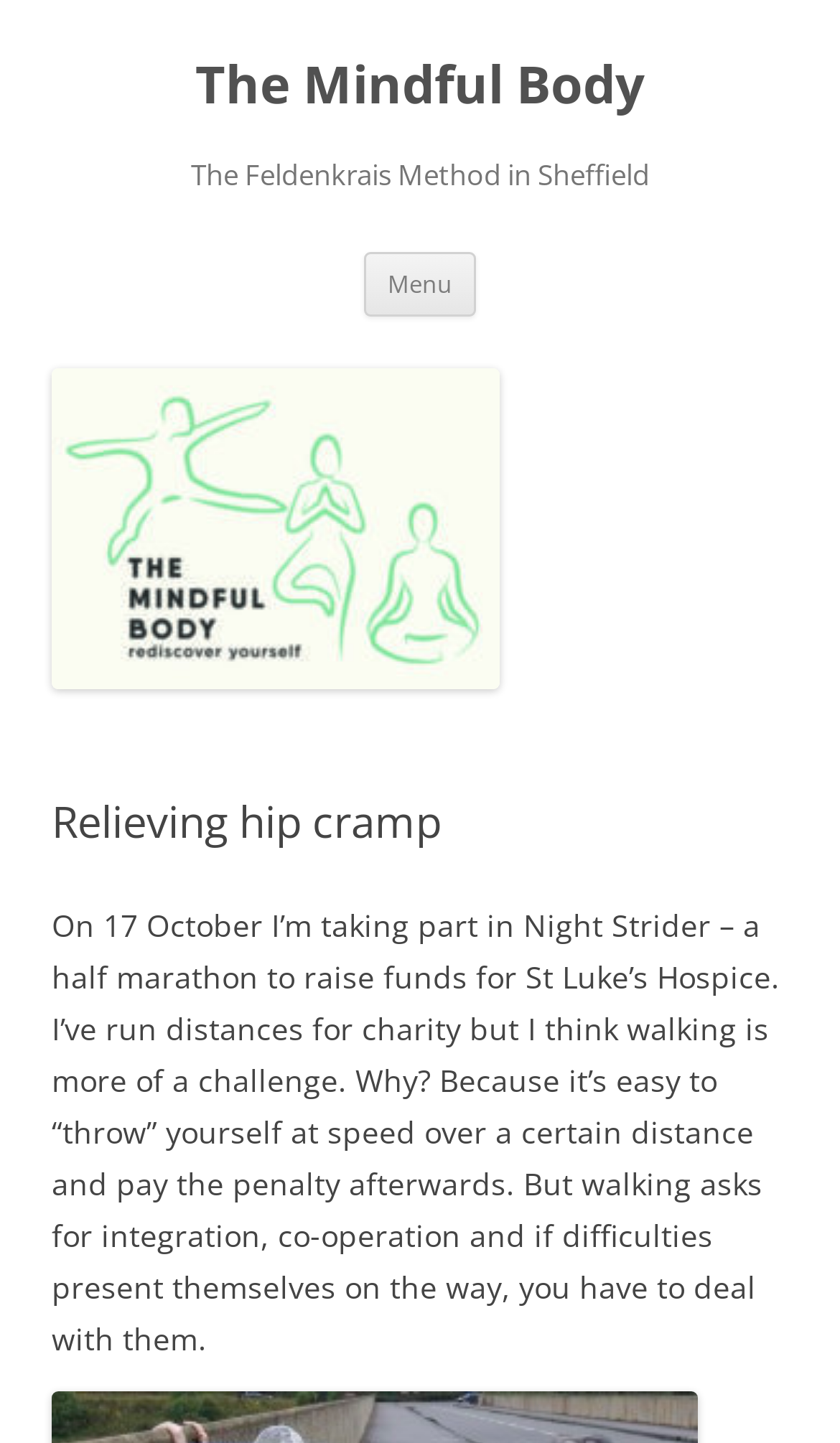Please extract the webpage's main title and generate its text content.

The Mindful Body